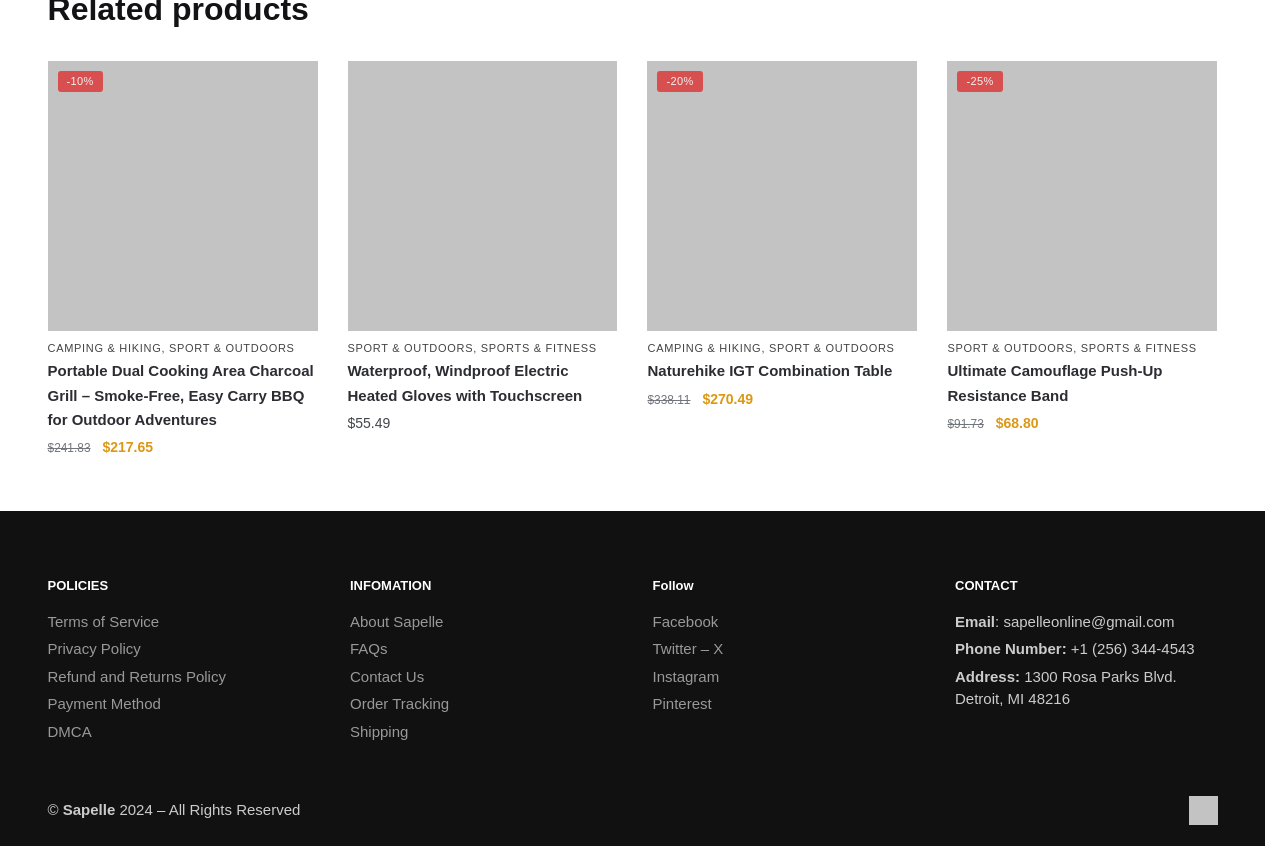Please specify the coordinates of the bounding box for the element that should be clicked to carry out this instruction: "Check the current price of Naturehike IGT Combination Table". The coordinates must be four float numbers between 0 and 1, formatted as [left, top, right, bottom].

[0.588, 0.447, 0.63, 0.547]